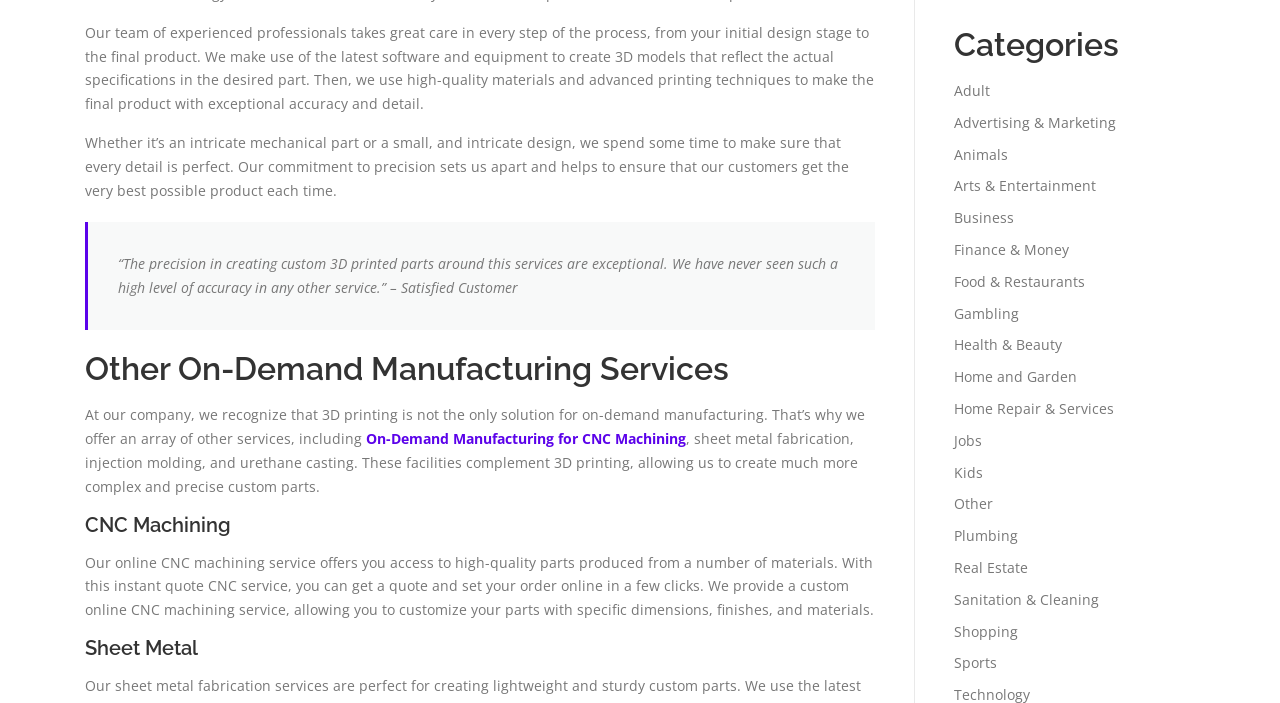Given the element description: "Log in", predict the bounding box coordinates of this UI element. The coordinates must be four float numbers between 0 and 1, given as [left, top, right, bottom].

None